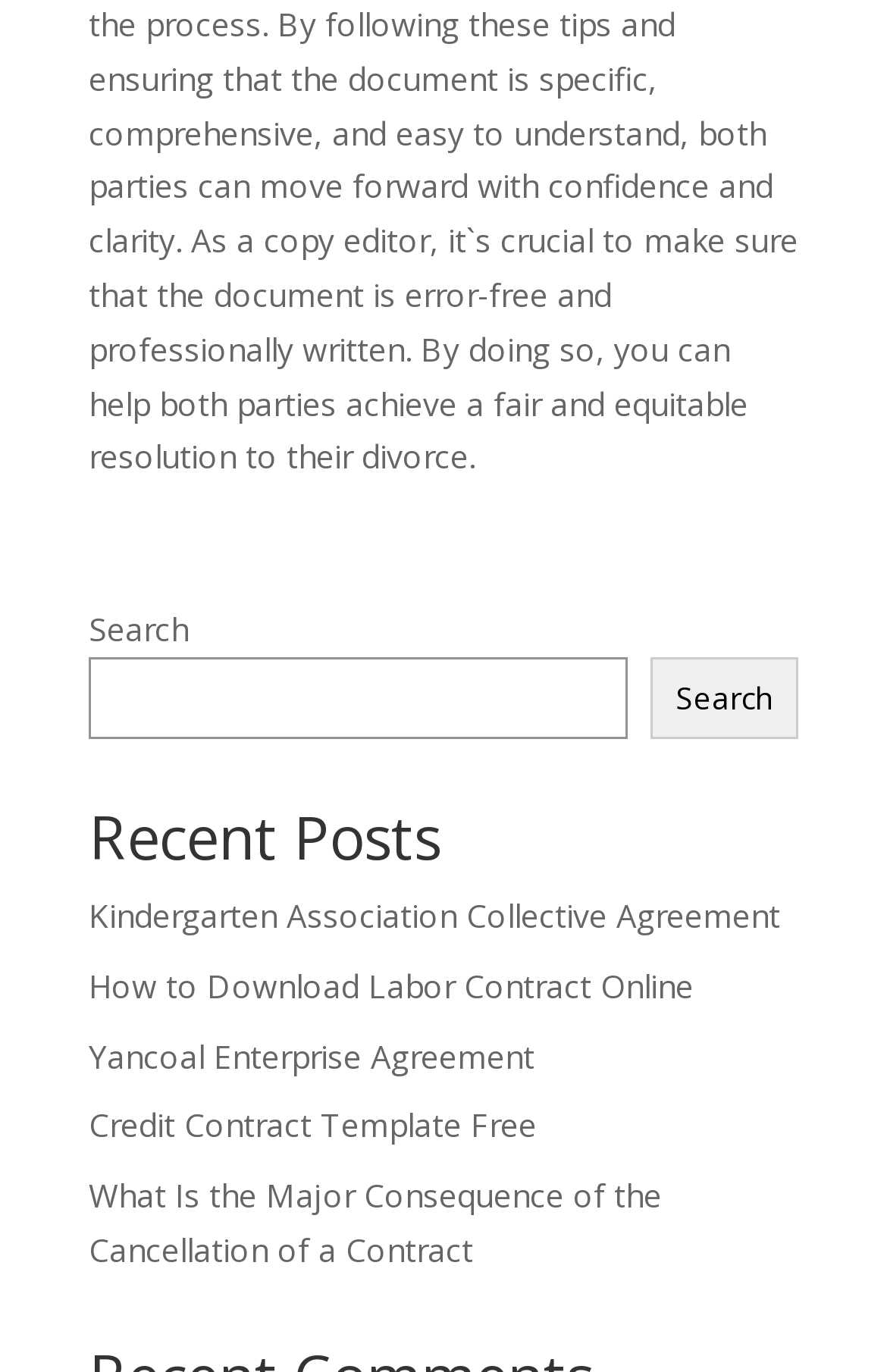For the following element description, predict the bounding box coordinates in the format (top-left x, top-left y, bottom-right x, bottom-right y). All values should be floating point numbers between 0 and 1. Description: parent_node: Search name="s"

[0.1, 0.479, 0.708, 0.539]